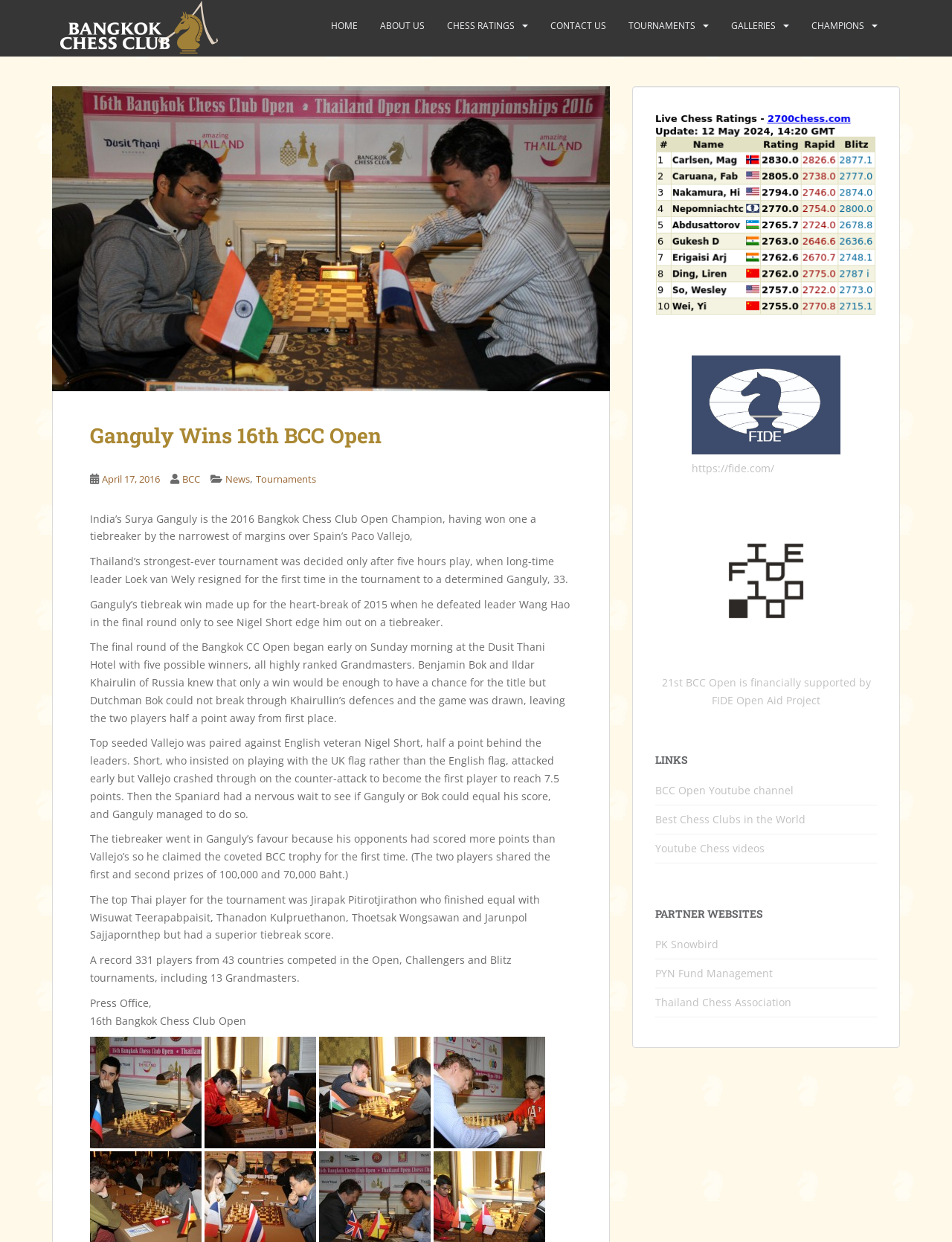Who won the 16th BCC Open?
Based on the content of the image, thoroughly explain and answer the question.

The answer can be found in the heading 'Ganguly Wins 16th BCC Open' and the subsequent paragraphs that describe the tournament results.